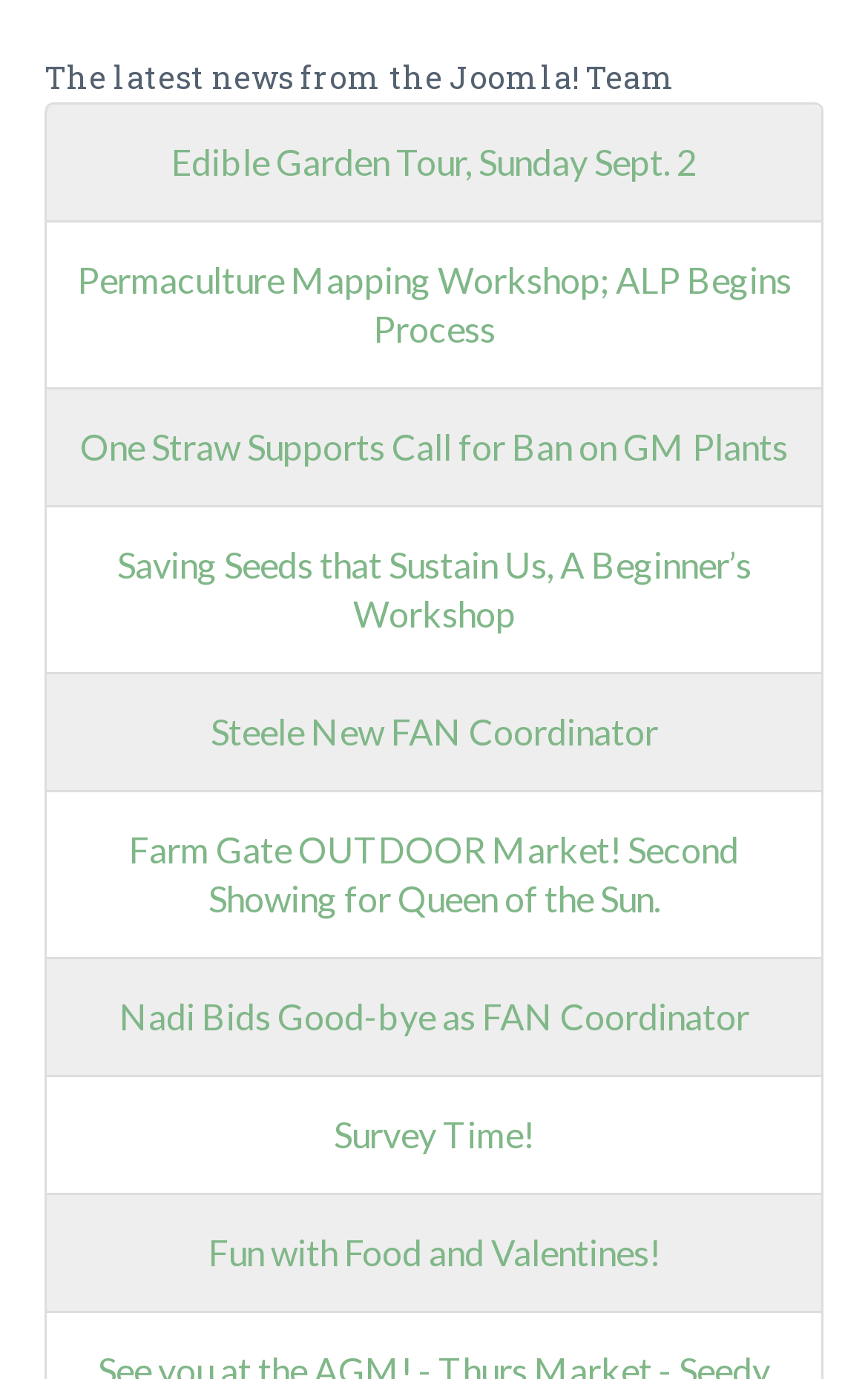Bounding box coordinates should be provided in the format (top-left x, top-left y, bottom-right x, bottom-right y) with all values between 0 and 1. Identify the bounding box for this UI element: Columns

[0.221, 0.325, 0.779, 0.391]